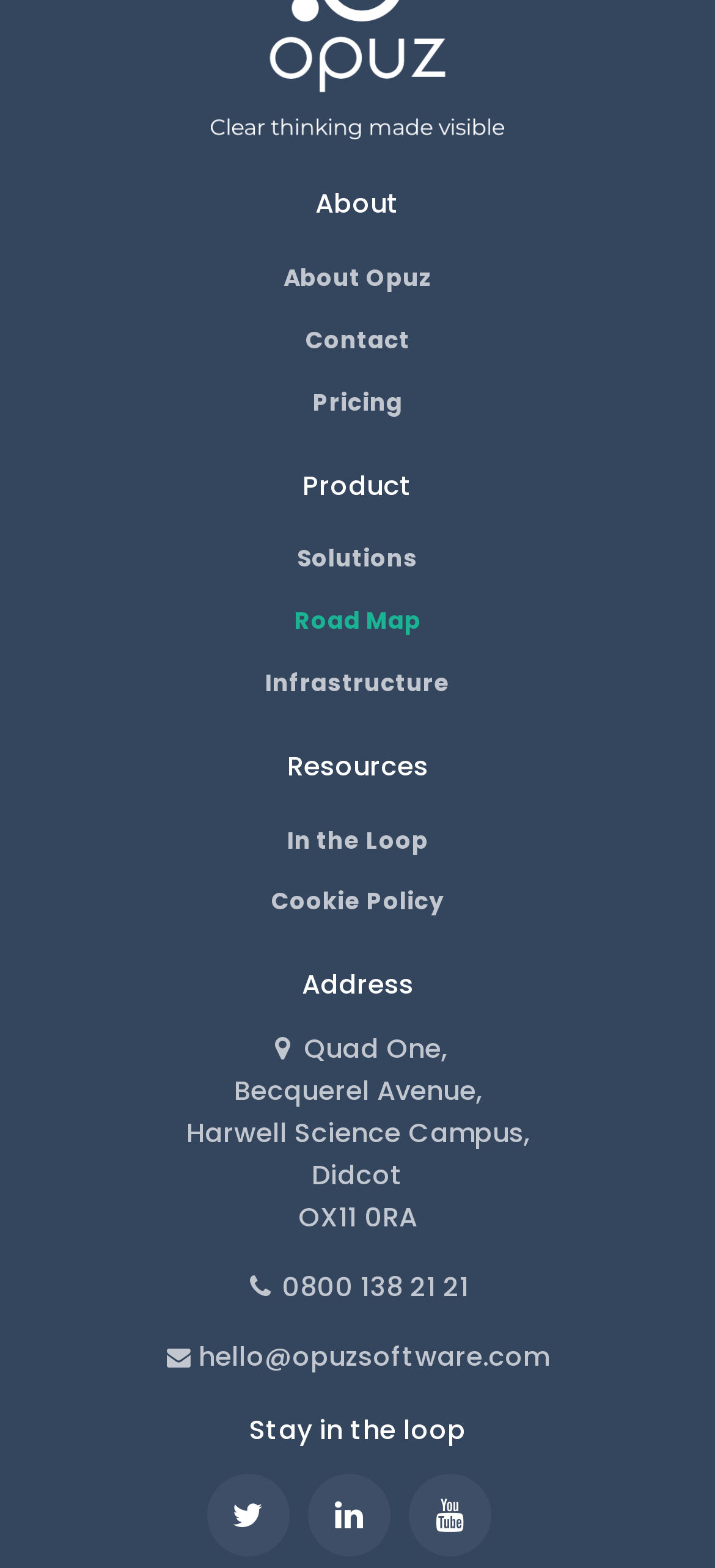Find the UI element described as: "Road Map" and predict its bounding box coordinates. Ensure the coordinates are four float numbers between 0 and 1, [left, top, right, bottom].

[0.038, 0.377, 0.962, 0.416]